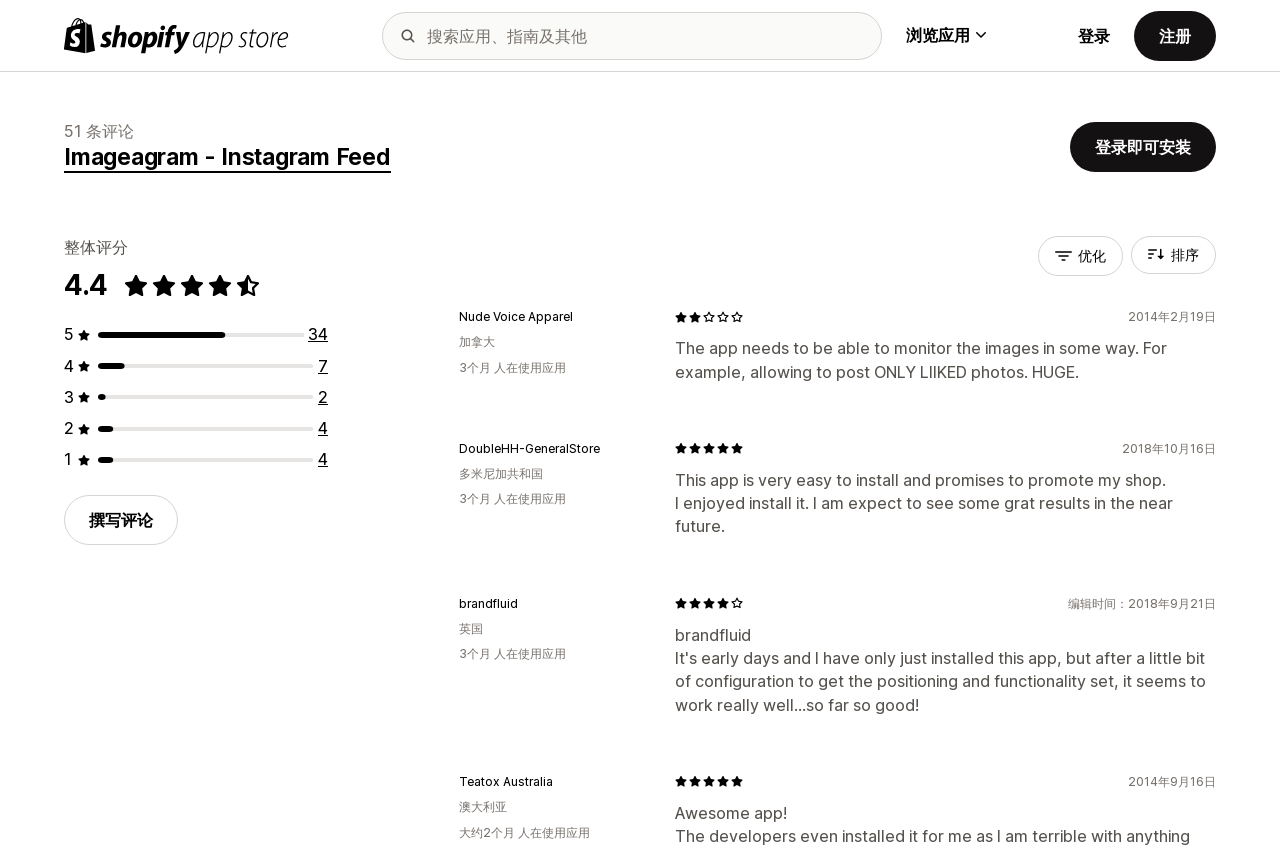Respond with a single word or phrase for the following question: 
How many comments does Imageagram - Instagram Feed have?

51 comments